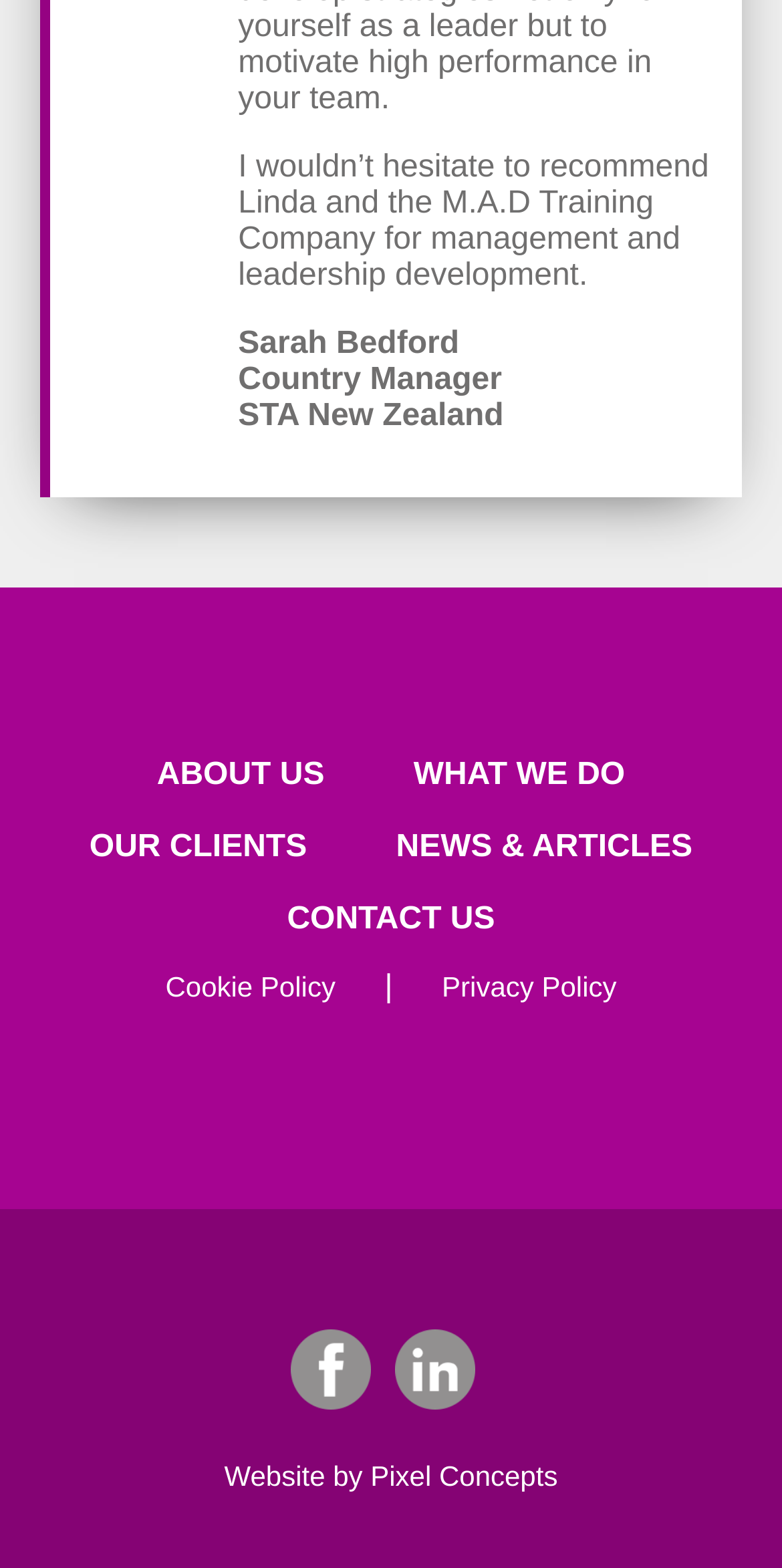Kindly provide the bounding box coordinates of the section you need to click on to fulfill the given instruction: "Click CONTACT US".

[0.316, 0.569, 0.684, 0.604]